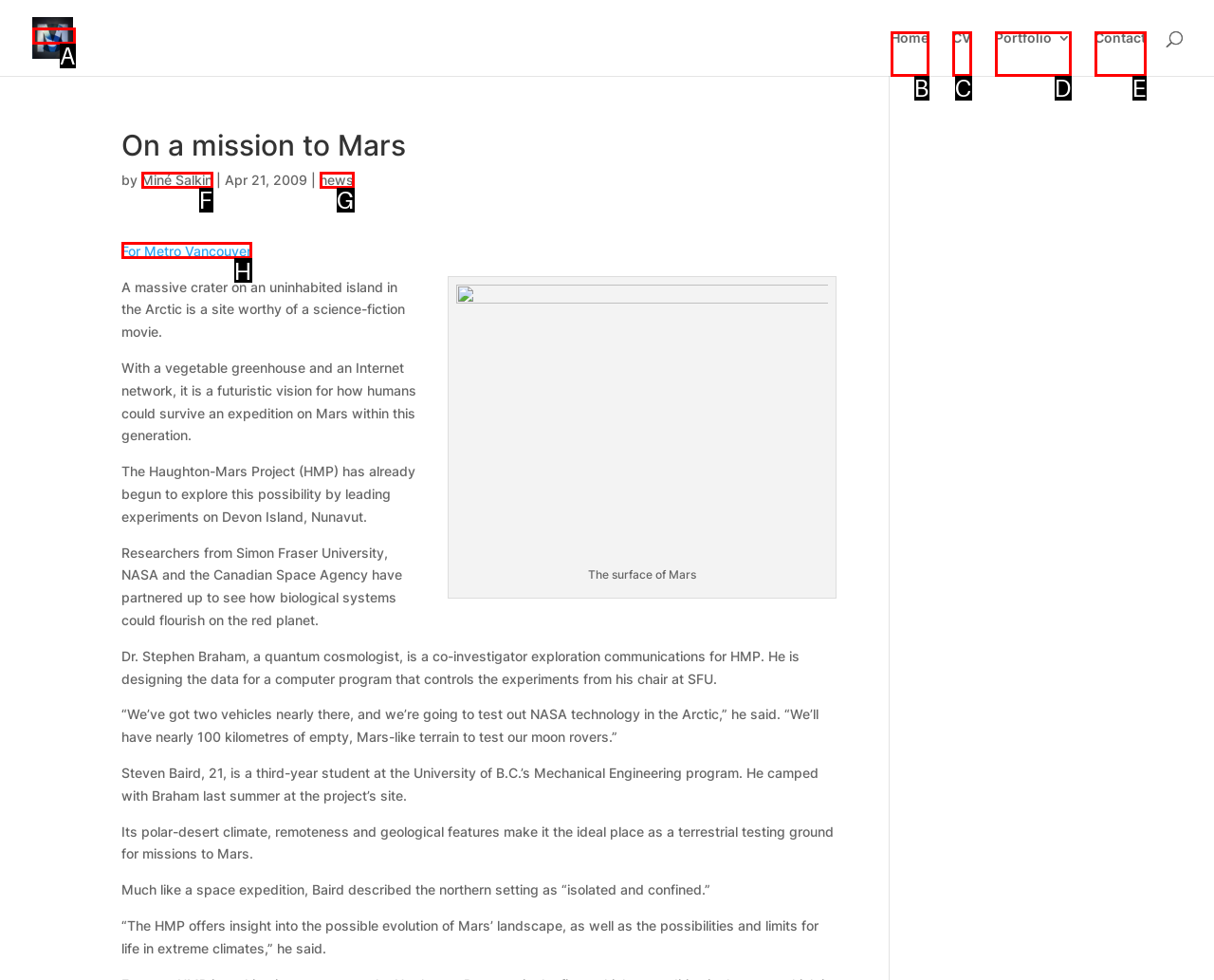From the given options, choose the one to complete the task: Read more about the author
Indicate the letter of the correct option.

A